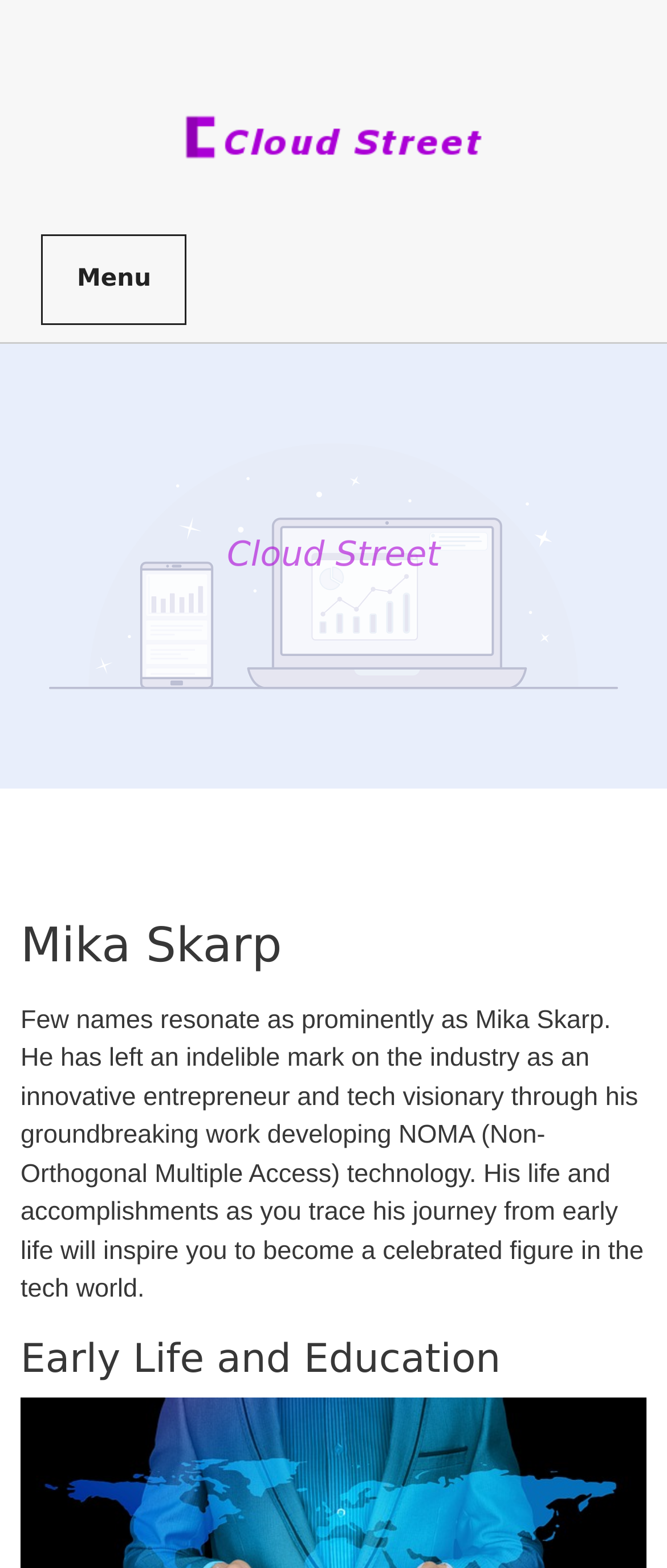Respond to the question below with a single word or phrase:
What is the technology developed by Mika Skarp?

NOMA